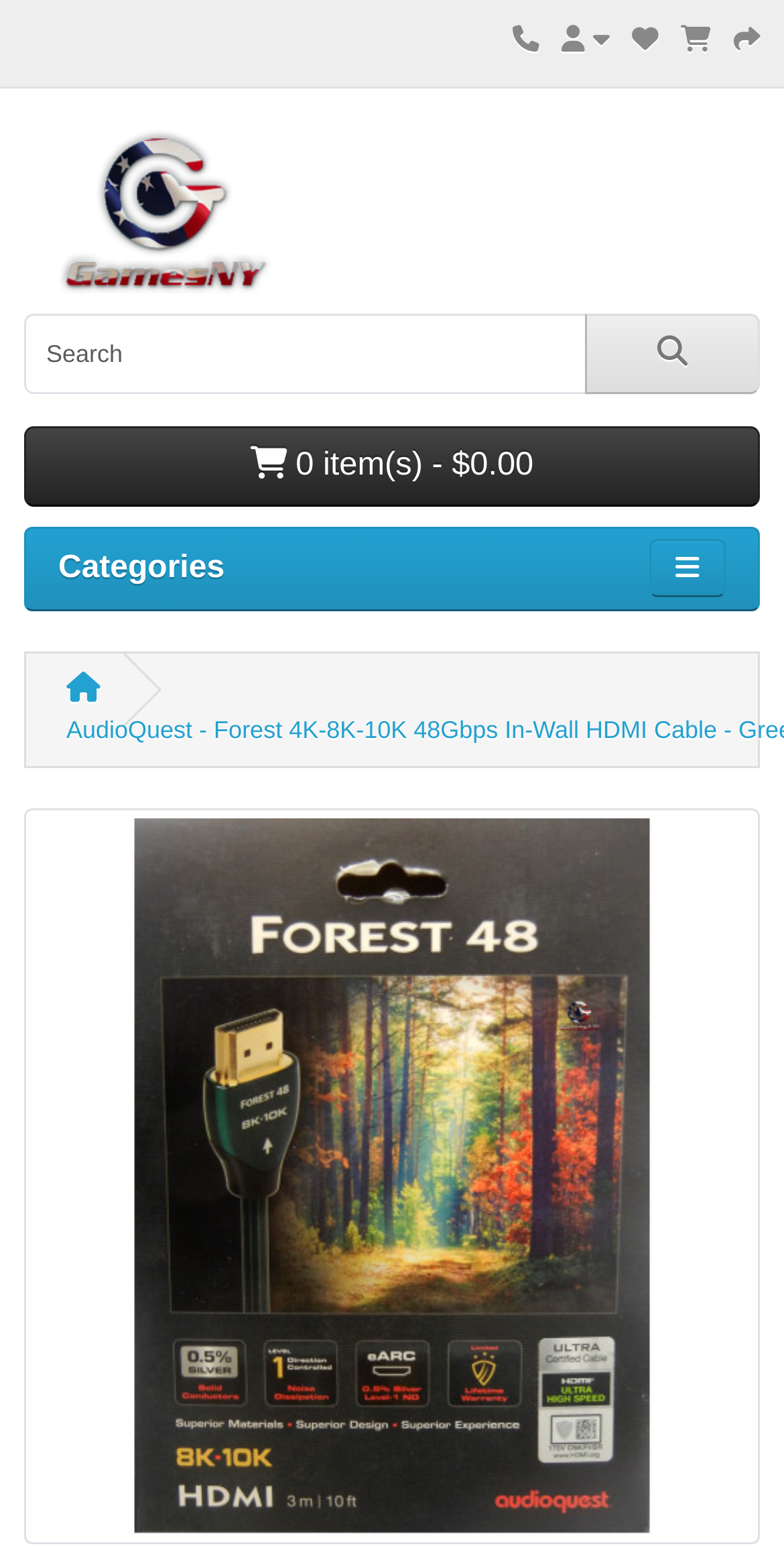What is the category of the product?
Please give a detailed and elaborate answer to the question.

I can see the StaticText 'Categories' which suggests that the product belongs to a category, although the specific category is not mentioned.